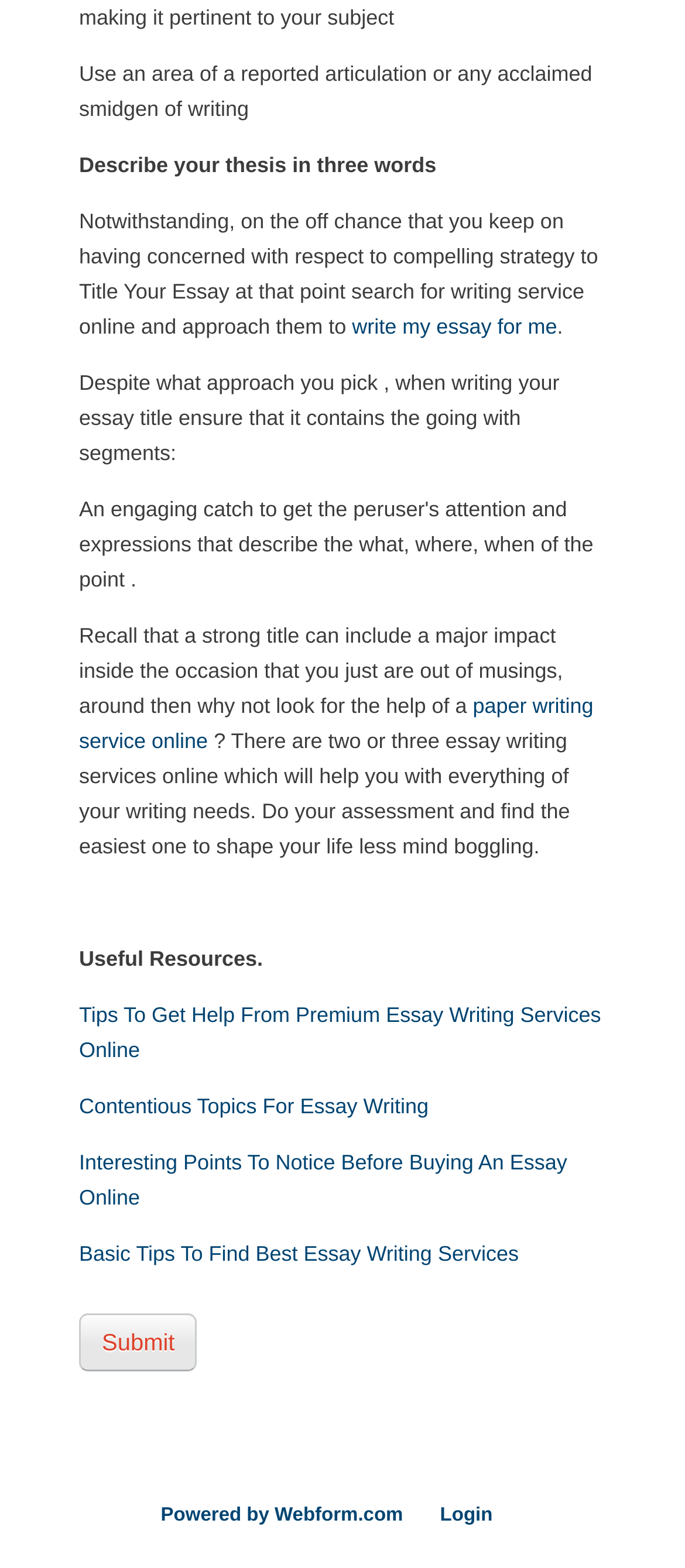Show me the bounding box coordinates of the clickable region to achieve the task as per the instruction: "click the 'Tips To Get Help From Premium Essay Writing Services Online' link".

[0.115, 0.639, 0.877, 0.677]